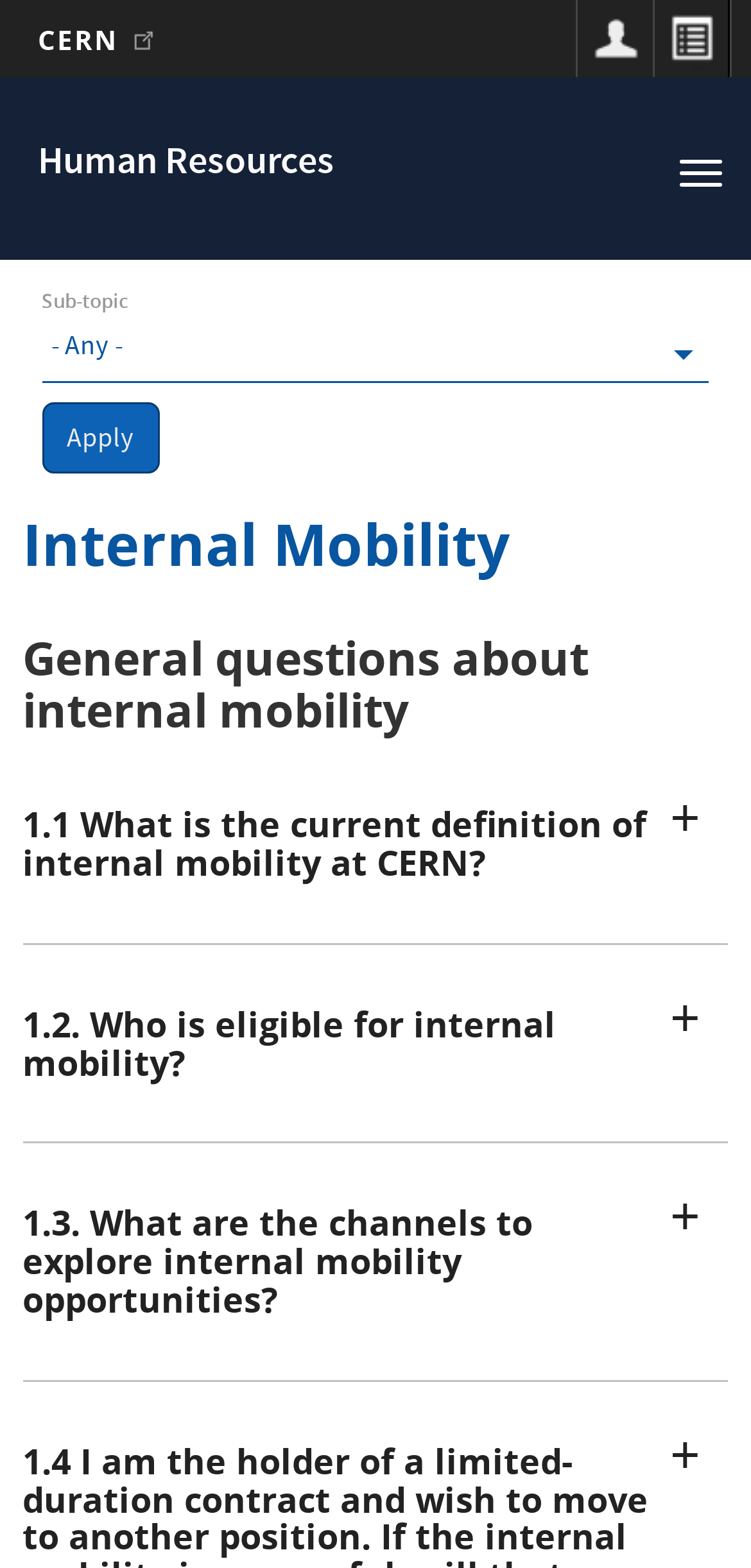Please mark the clickable region by giving the bounding box coordinates needed to complete this instruction: "Click on the 'Apply' button".

[0.056, 0.257, 0.212, 0.302]